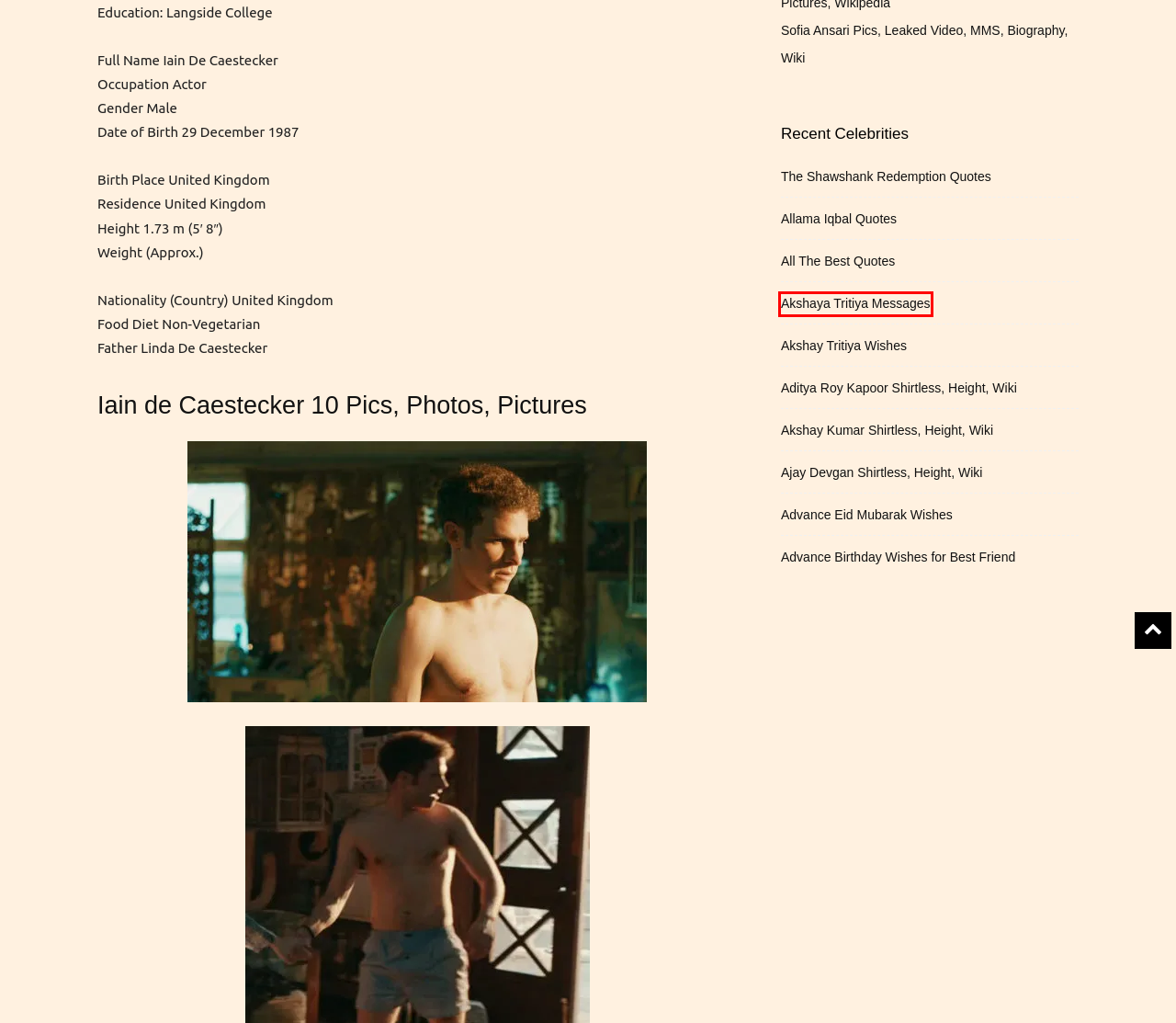Examine the webpage screenshot and identify the UI element enclosed in the red bounding box. Pick the webpage description that most accurately matches the new webpage after clicking the selected element. Here are the candidates:
A. The Shawshank Redemption Quotes | celebrity news
B. Allama Iqbal Quotes | celebrity news
C. Advance Eid Mubarak Wishes | celebrity news
D. Akshay Tritiya Wishes | celebrity news
E. Advance Birthday Wishes for Best Friend | celebrity news
F. Akshaya Tritiya Messages | celebrity news
G. Ajay Devgan Shirtless, Height, Wiki | celebrity news
H. Sofia Ansari Pics, Leaked Video, MMS, Biography, Wiki | celebrity news

F